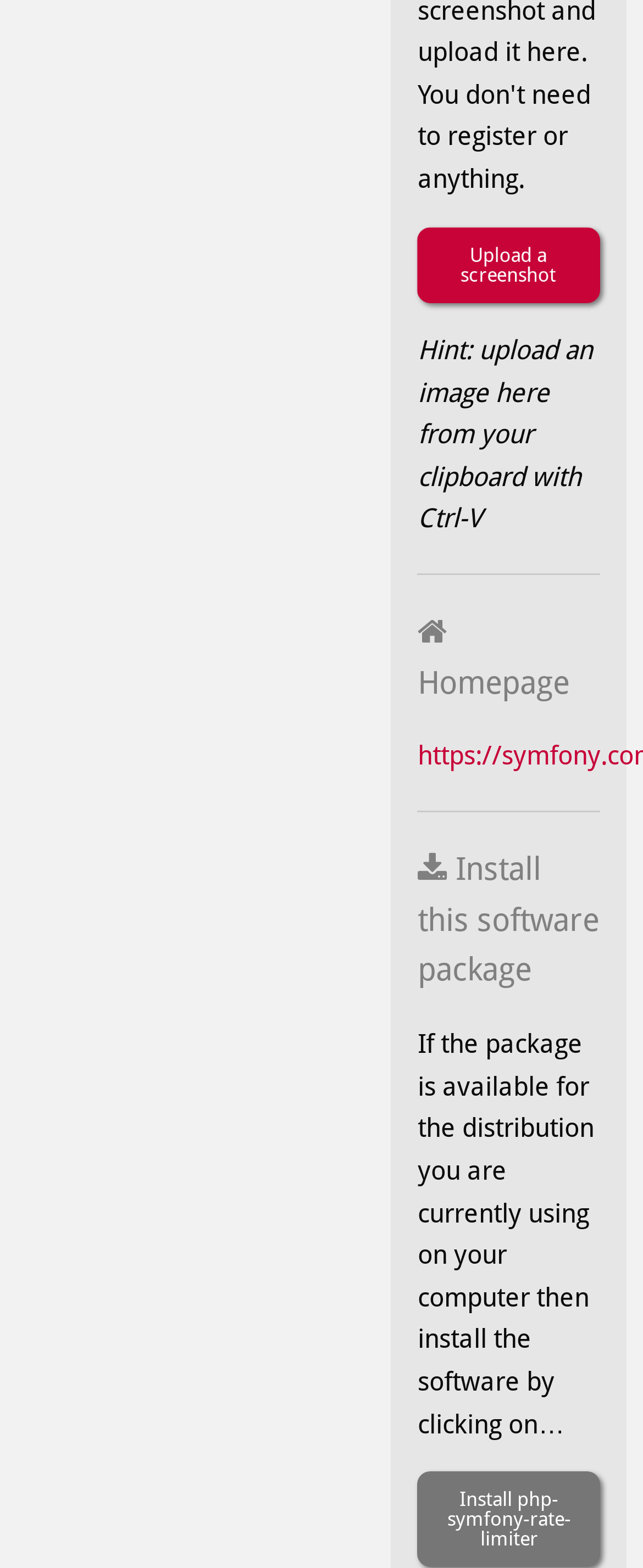What is the software package being referred to?
Make sure to answer the question with a detailed and comprehensive explanation.

The software package being referred to is php-symfony-rate-limiter, as indicated by the link 'Install php-symfony-rate-limiter' at the bottom of the page. This suggests that the website provides information or installation instructions for this software package.